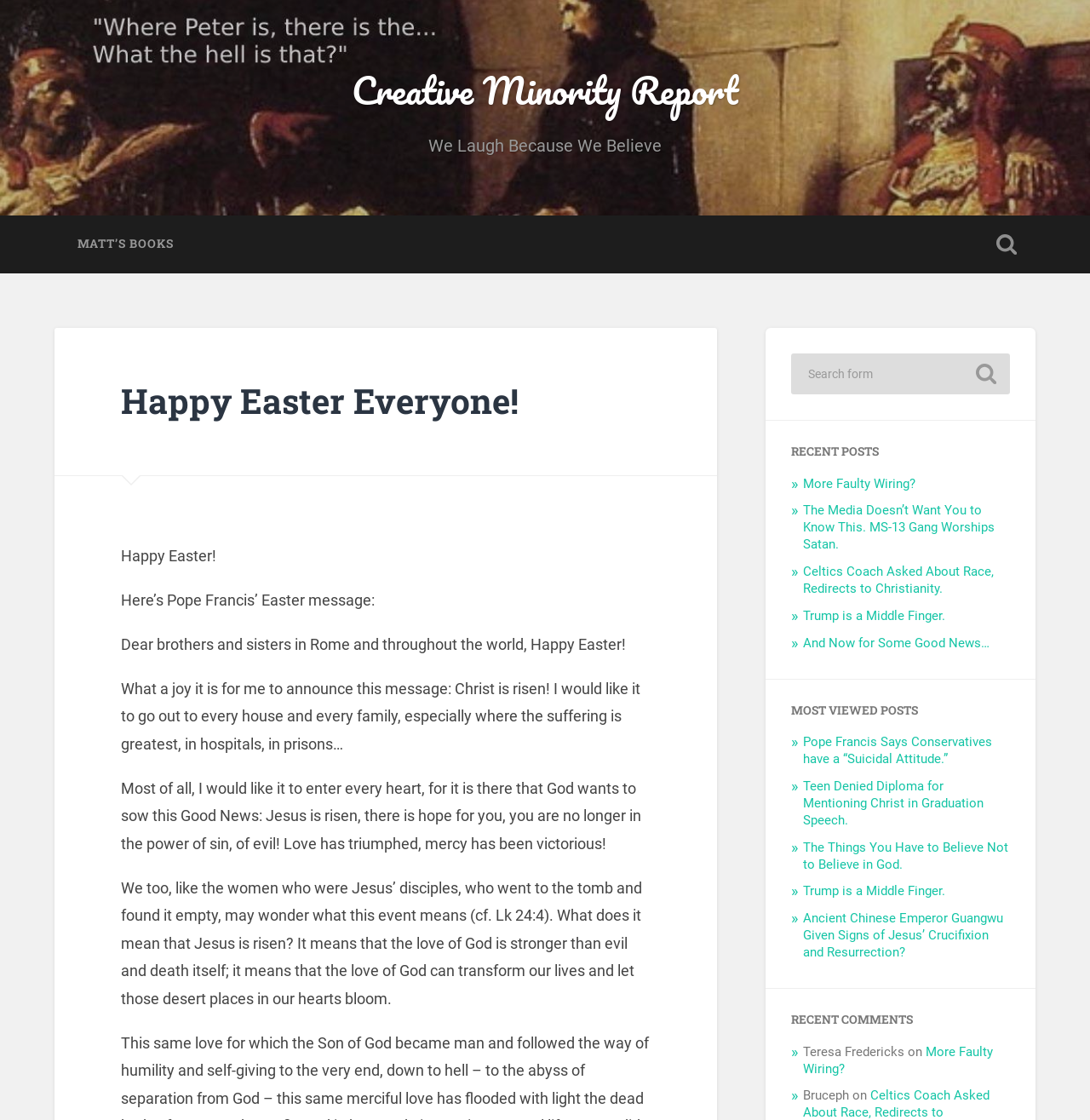Create a detailed description of the webpage's content and layout.

The webpage is about Easter and features a message from Pope Francis. At the top, there is a heading "We Laugh Because We Believe" and a link to "Creative Minority Report". Below this, there is a button to toggle a search field and a link to "MATT'S BOOKS". 

The main content of the page is an Easter message from Pope Francis, which is divided into several paragraphs. The message starts with "Happy Easter!" and continues with a joyful announcement of Christ's resurrection. The text is quite long and discusses the meaning of Jesus' resurrection and its impact on people's lives.

To the right of the main content, there are several sections. The first section is a search field with a button to search. Below this, there are three sections: "RECENT POSTS", "MOST VIEWED POSTS", and "RECENT COMMENTS". Each section contains several links to different articles or posts, with titles such as "More Faulty Wiring?", "The Media Doesn’t Want You to Know This. MS-13 Gang Worships Satan.", and "Ancient Chinese Emperor Guangwu Given Signs of Jesus’ Crucifixion and Resurrection?". The "RECENT COMMENTS" section also includes the names of commenters, such as "Teresa Fredericks" and "Bruceph", along with the titles of the posts they commented on.